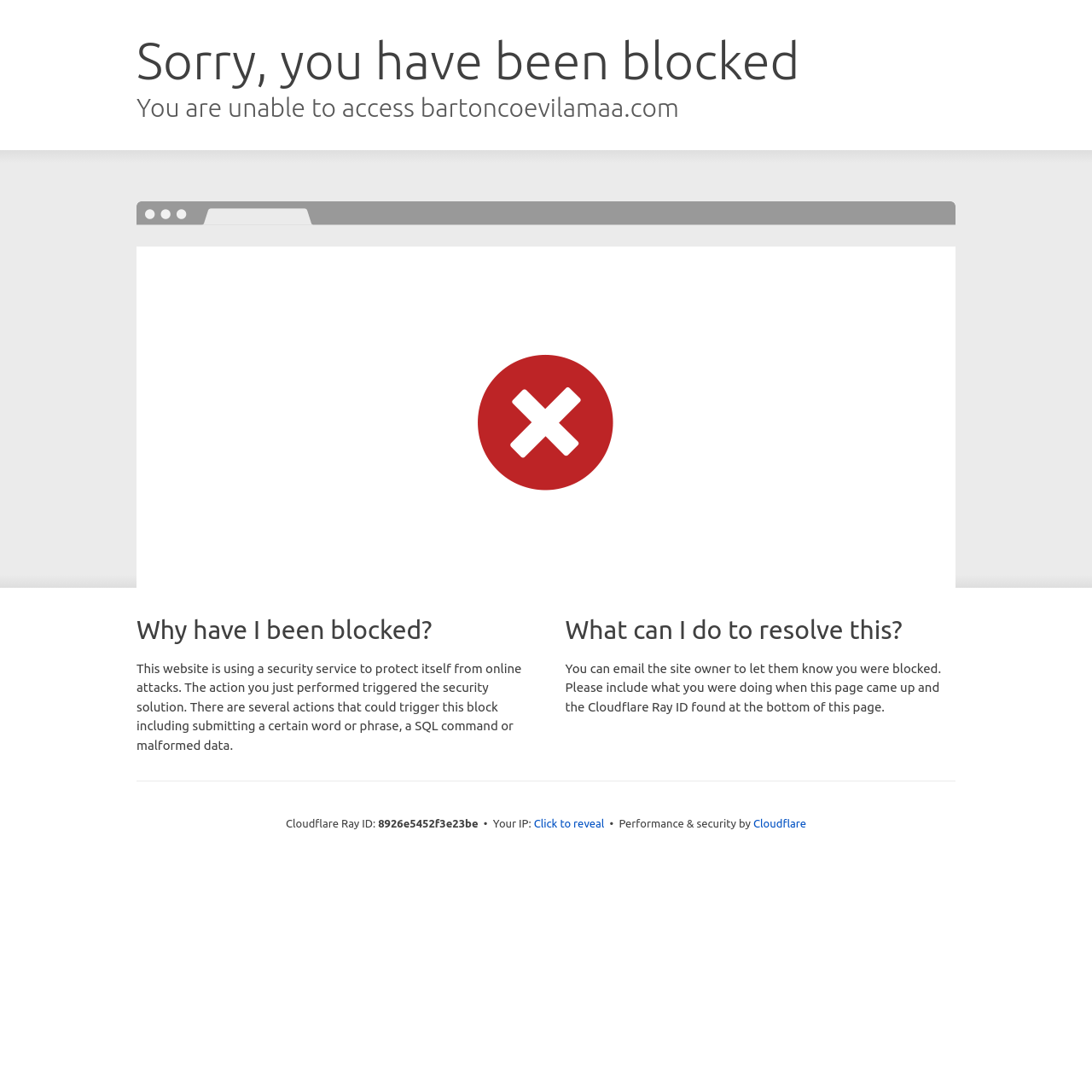Who provides the performance and security?
Please look at the screenshot and answer using one word or phrase.

Cloudflare